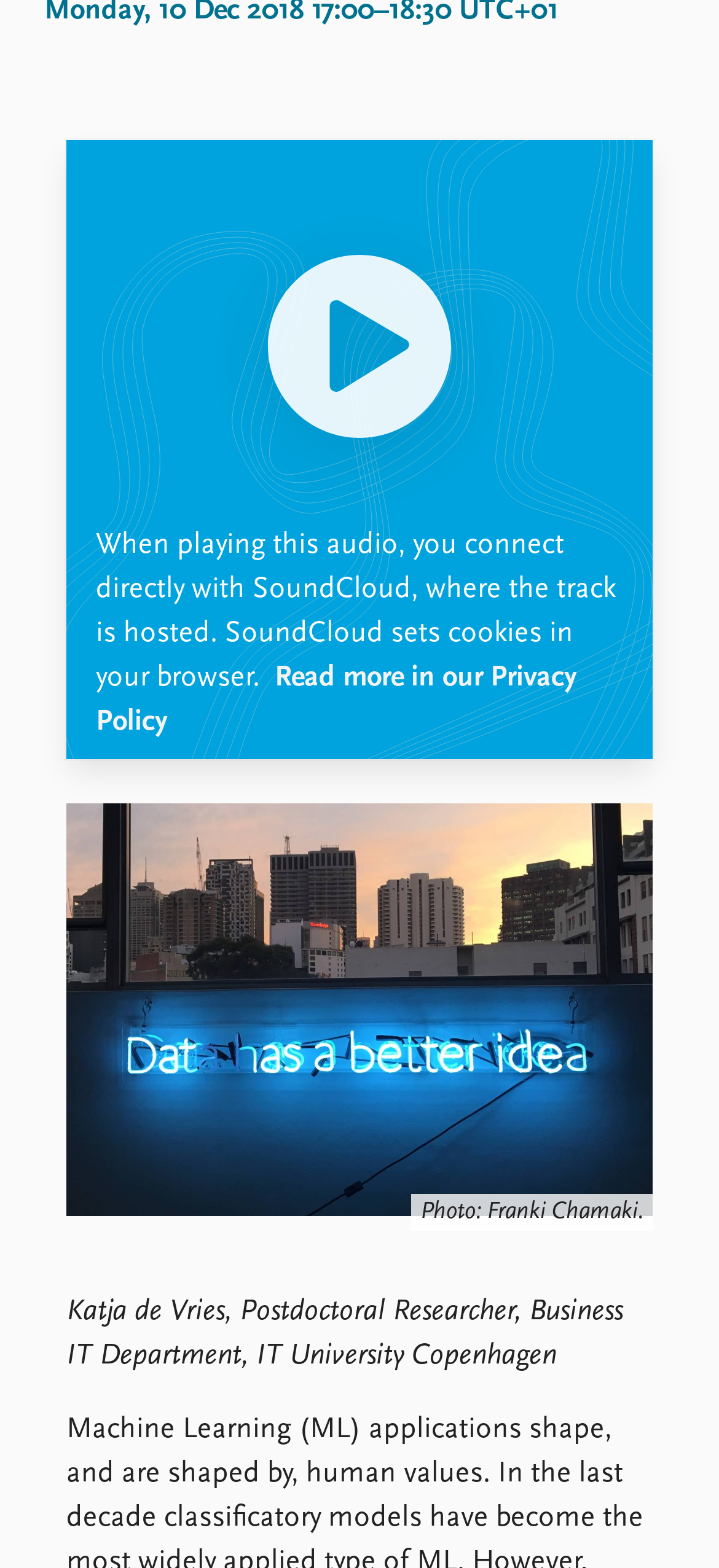Bounding box coordinates are given in the format (top-left x, top-left y, bottom-right x, bottom-right y). All values should be floating point numbers between 0 and 1. Provide the bounding box coordinate for the UI element described as: PRIO board

[0.531, 0.307, 0.731, 0.326]